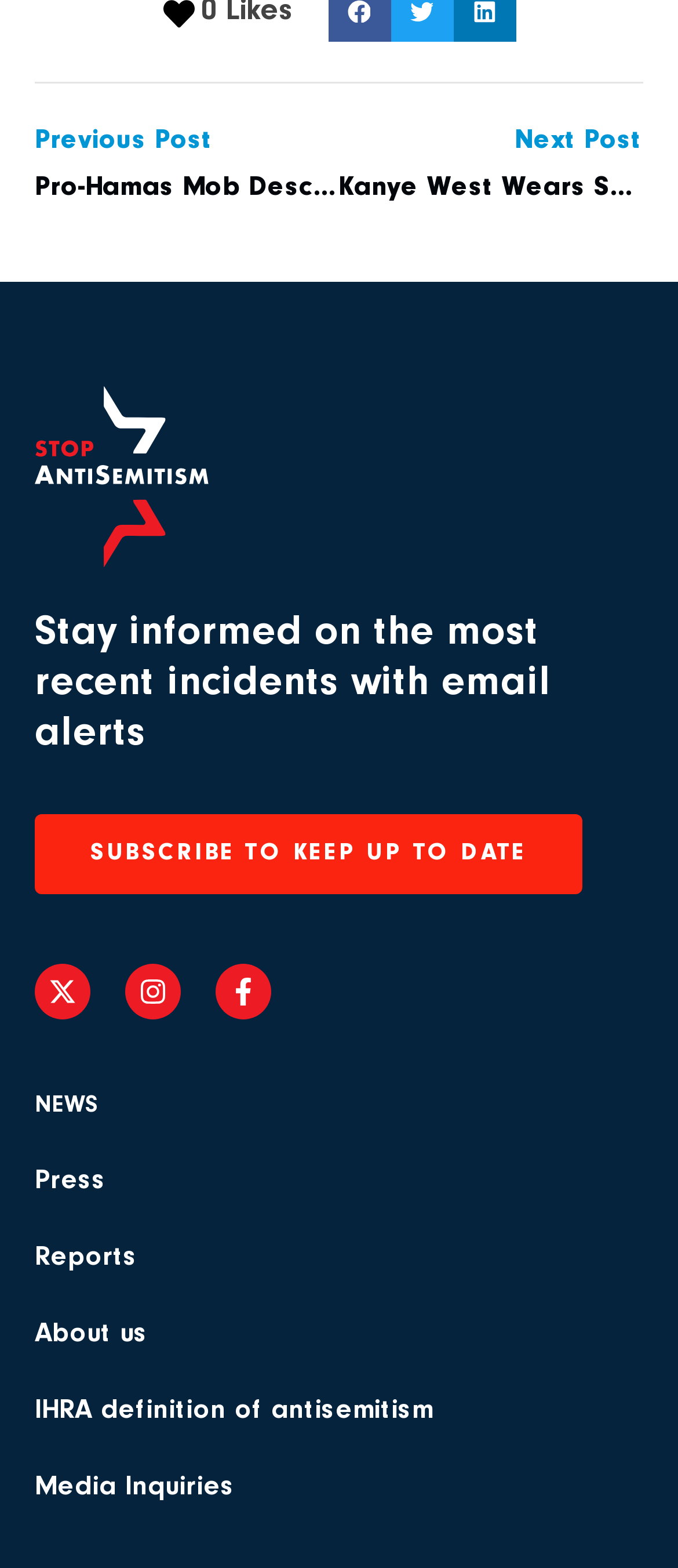Given the element description IHRA definition of antisemitism, specify the bounding box coordinates of the corresponding UI element in the format (top-left x, top-left y, bottom-right x, bottom-right y). All values must be between 0 and 1.

[0.051, 0.887, 0.949, 0.913]